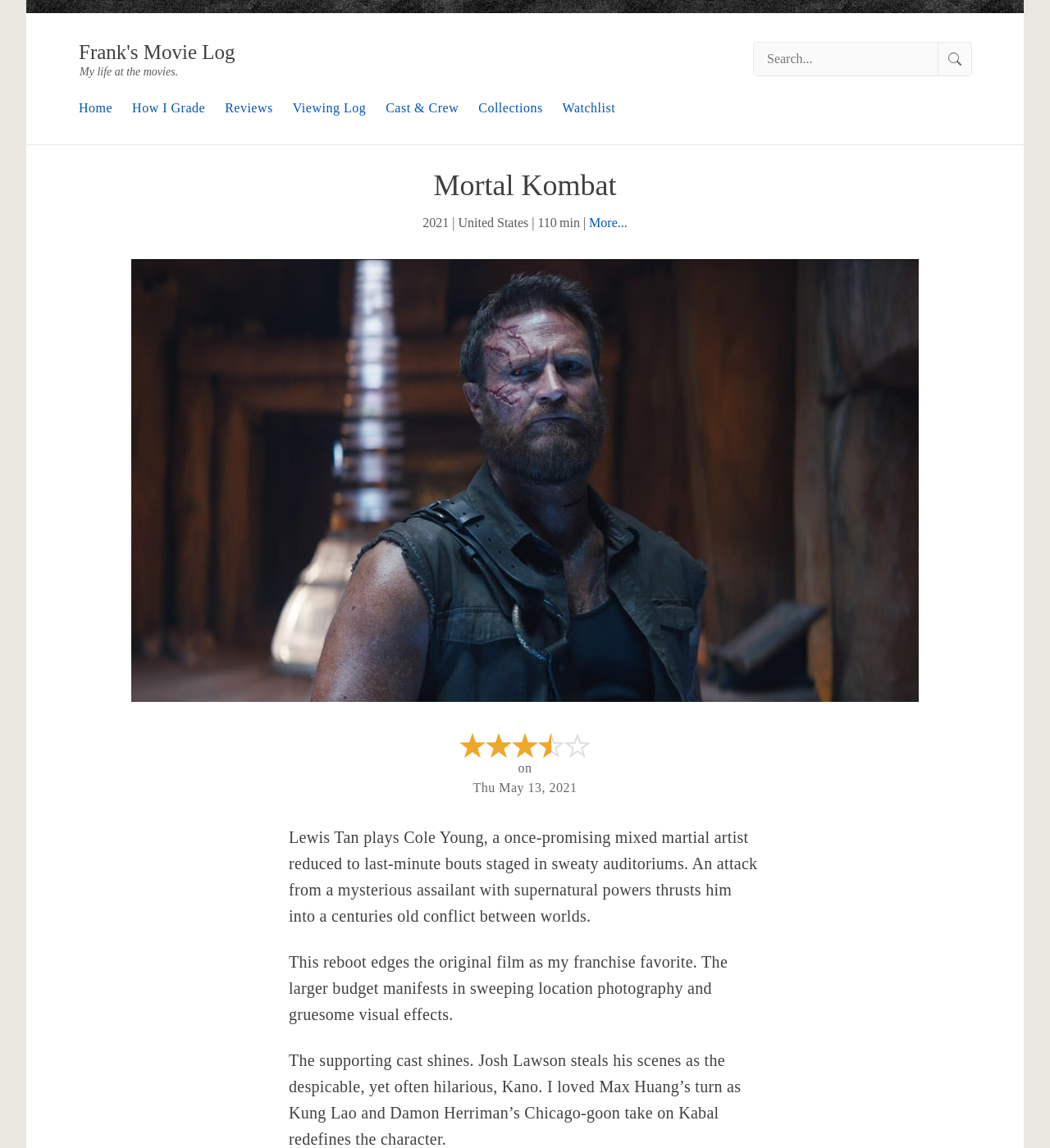Create an elaborate caption for the webpage.

The webpage is a movie review page for "Mortal Kombat (2021)" on a website called "Frank's Movie Log". At the top, there is a heading "Frank's Movie Log" with a link to the website's homepage. Below it, there is a short tagline "My life at the movies.".

On the top right, there is a search bar with a search button and a magnifying glass icon. Below the search bar, there are several links to different sections of the website, including "Home", "How I Grade", "Reviews", "Viewing Log", "Cast & Crew", "Collections", and "Watchlist".

The main content of the page is a review of the movie "Mortal Kombat (2021)". The title of the movie is displayed prominently, along with the year "2021" and the country of origin "United States". The runtime of the movie, "110 min", is also displayed. There is a link to "More..." information about the movie.

Below the title, there is a large image that takes up most of the width of the page, which appears to be a still from the movie. Below the image, there is a rating of "B-: 3.5 stars (out of 5)" displayed as an image.

The review text is divided into two paragraphs. The first paragraph summarizes the plot of the movie, and the second paragraph is the reviewer's opinion of the movie, stating that it is their favorite in the franchise. The review is dated "Thu May 13, 2021".